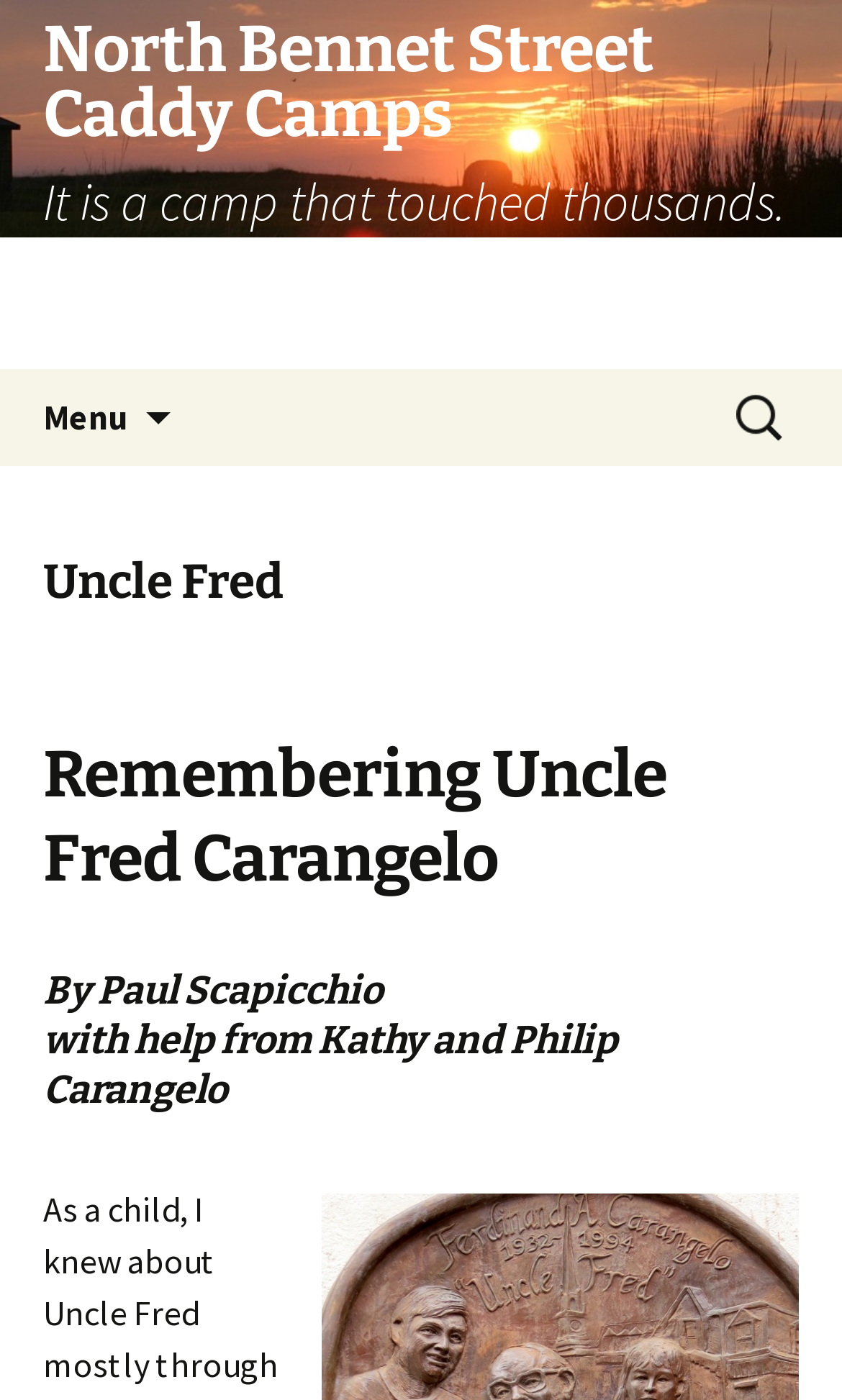Extract the text of the main heading from the webpage.

North Bennet Street Caddy Camps